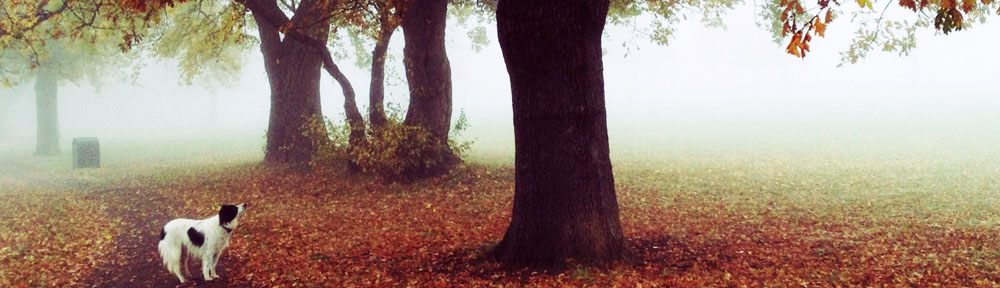Please give a one-word or short phrase response to the following question: 
What is the season depicted in the image?

Autumn